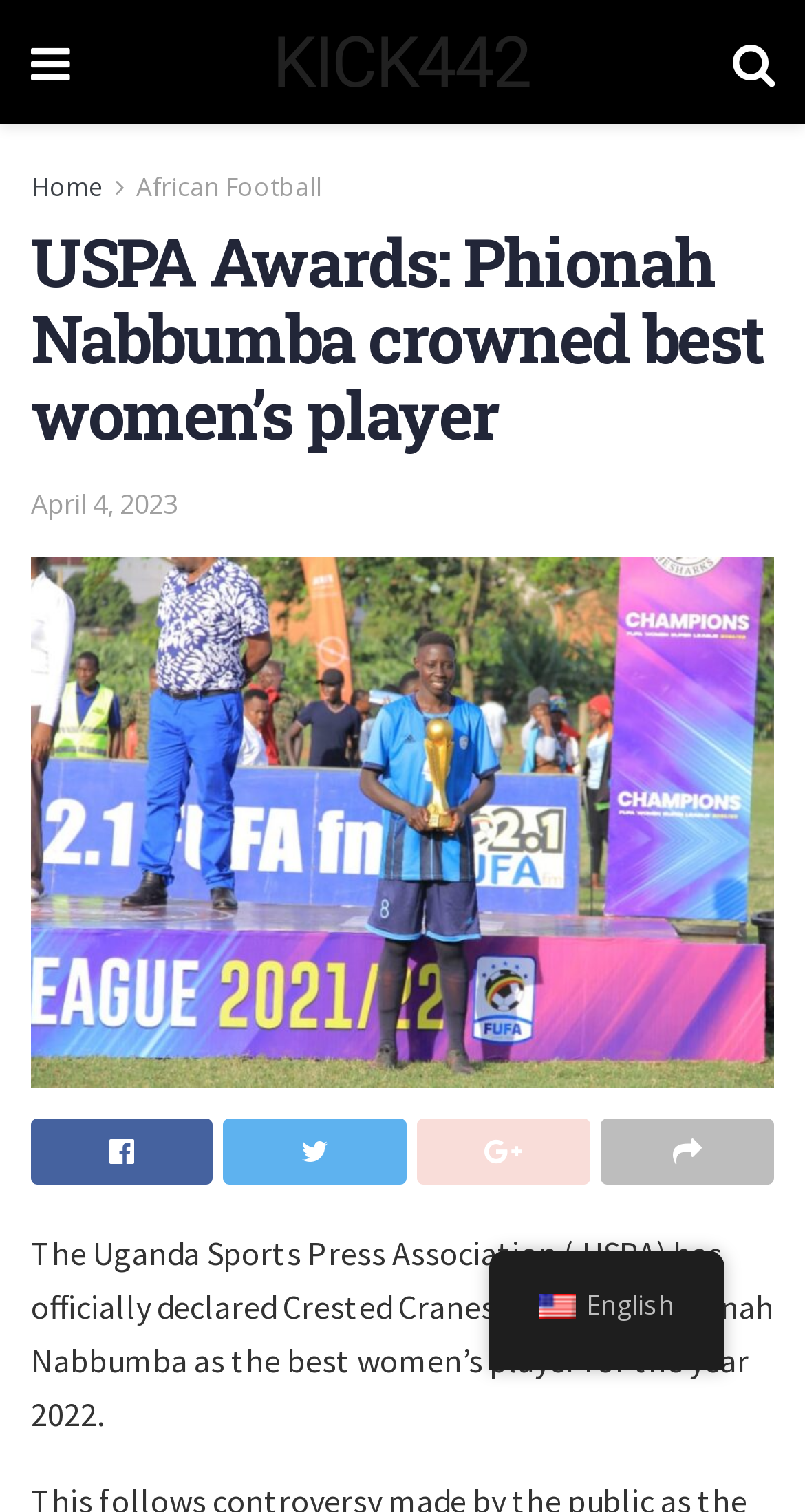Provide the text content of the webpage's main heading.

USPA Awards: Phionah Nabbumba crowned best women’s player